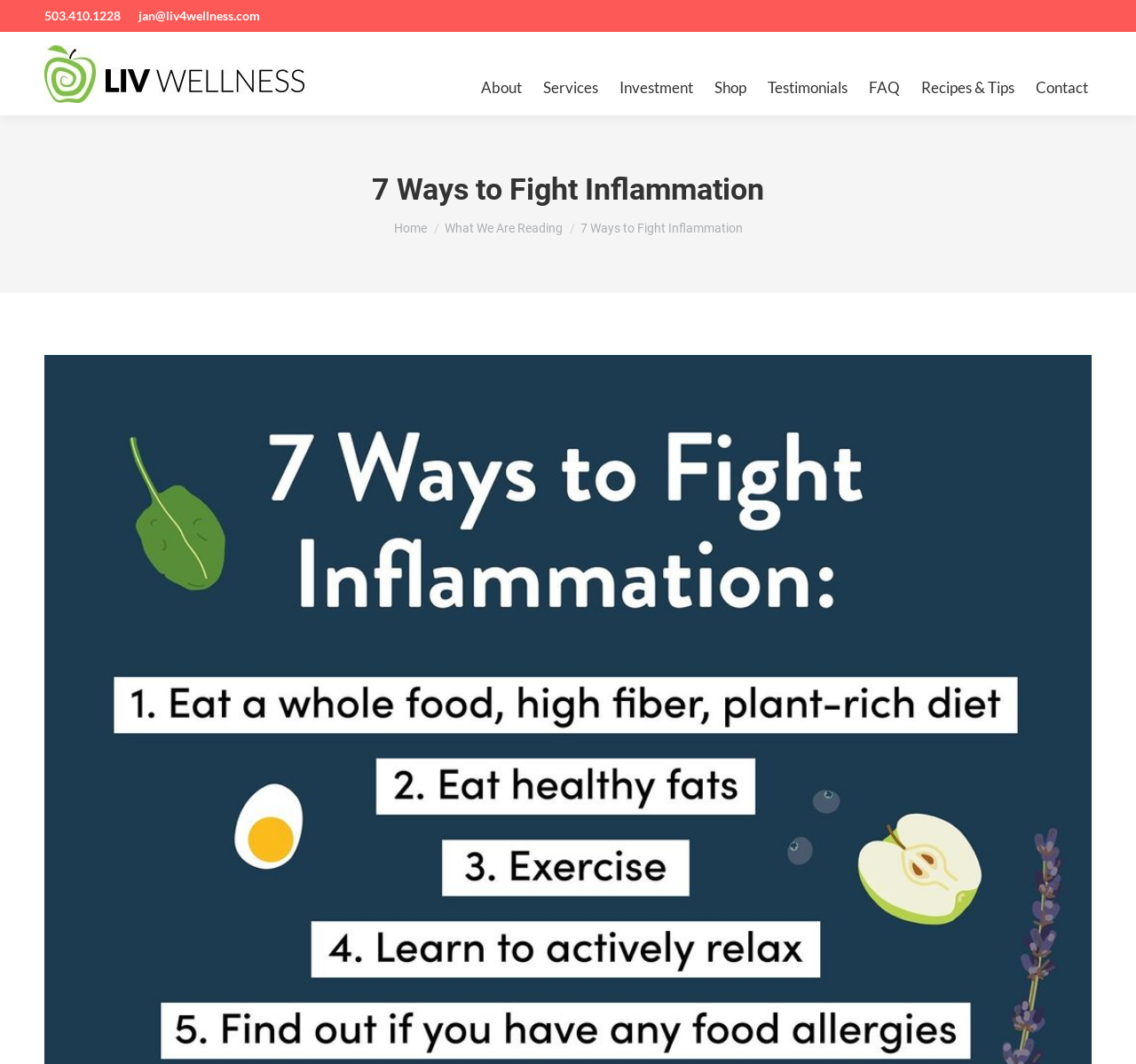Find the bounding box coordinates for the area you need to click to carry out the instruction: "read the 7 Ways to Fight Inflammation article". The coordinates should be four float numbers between 0 and 1, indicated as [left, top, right, bottom].

[0.327, 0.159, 0.673, 0.196]